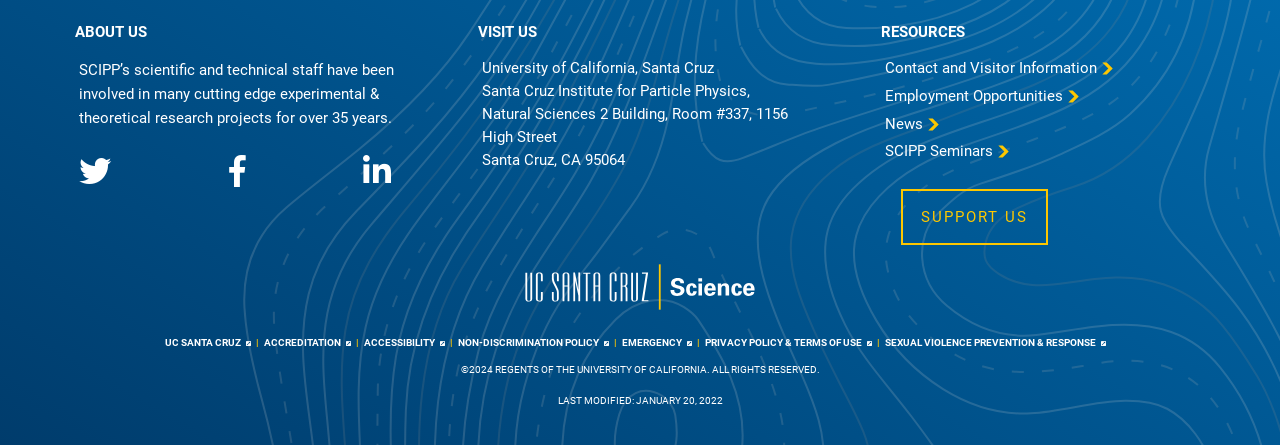What is the address of the institute?
From the image, respond using a single word or phrase.

University of California, Santa Cruz